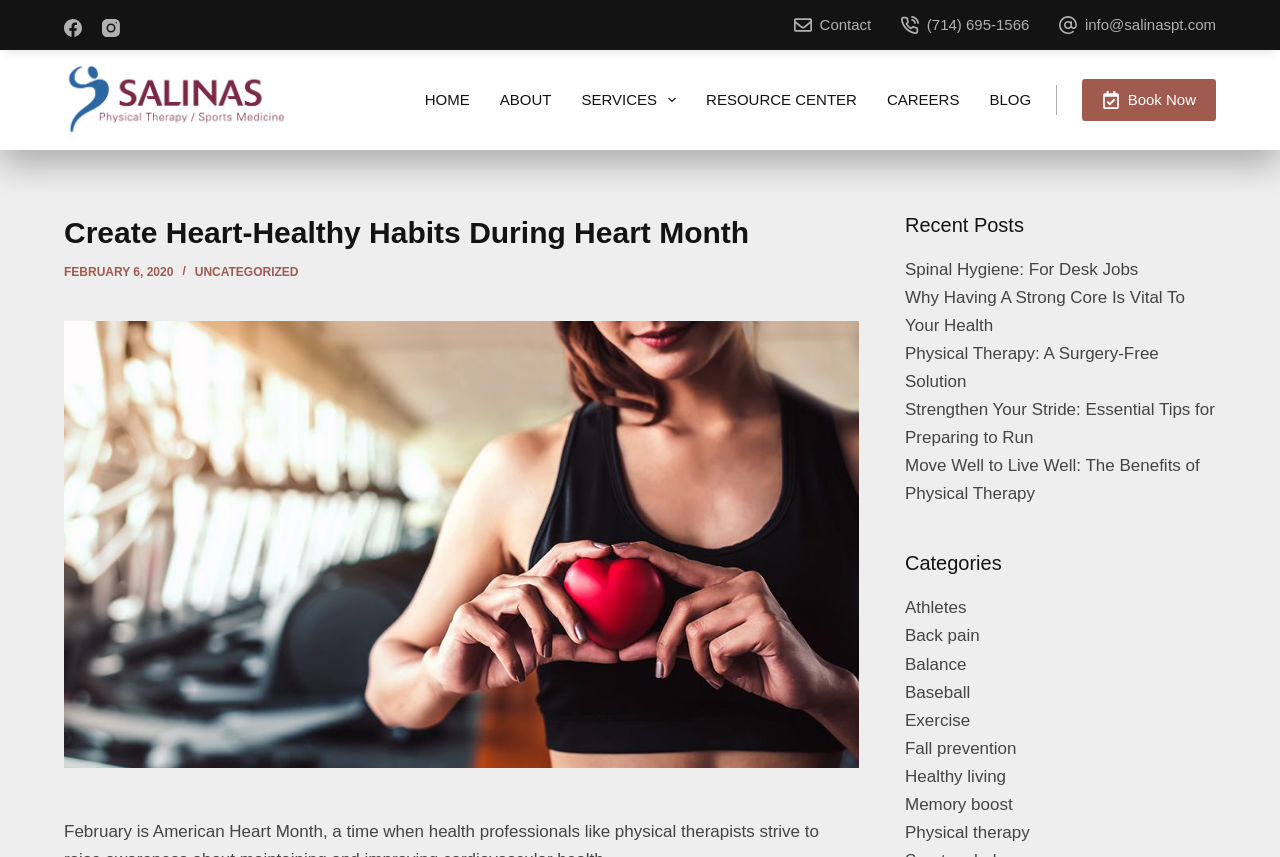Please identify the bounding box coordinates of the clickable area that will fulfill the following instruction: "Click on 'Dinnerware suppliers'". The coordinates should be in the format of four float numbers between 0 and 1, i.e., [left, top, right, bottom].

None